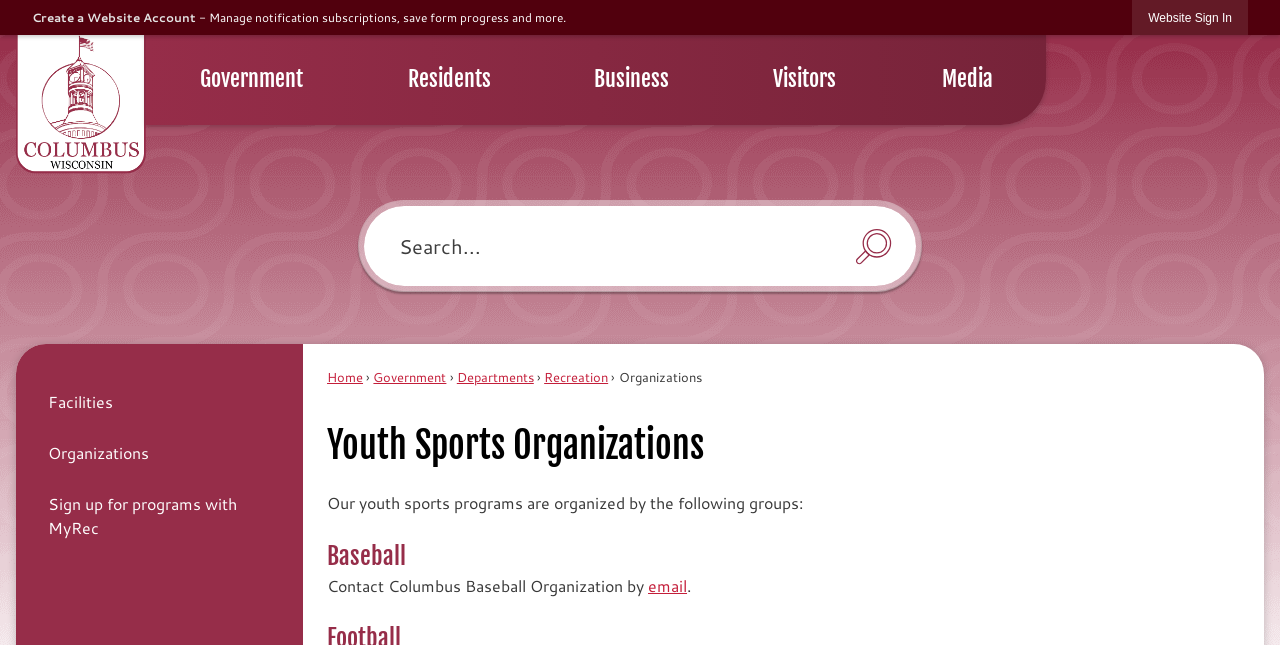Please find the bounding box coordinates of the clickable region needed to complete the following instruction: "Search". The bounding box coordinates must consist of four float numbers between 0 and 1, i.e., [left, top, right, bottom].

[0.659, 0.336, 0.706, 0.429]